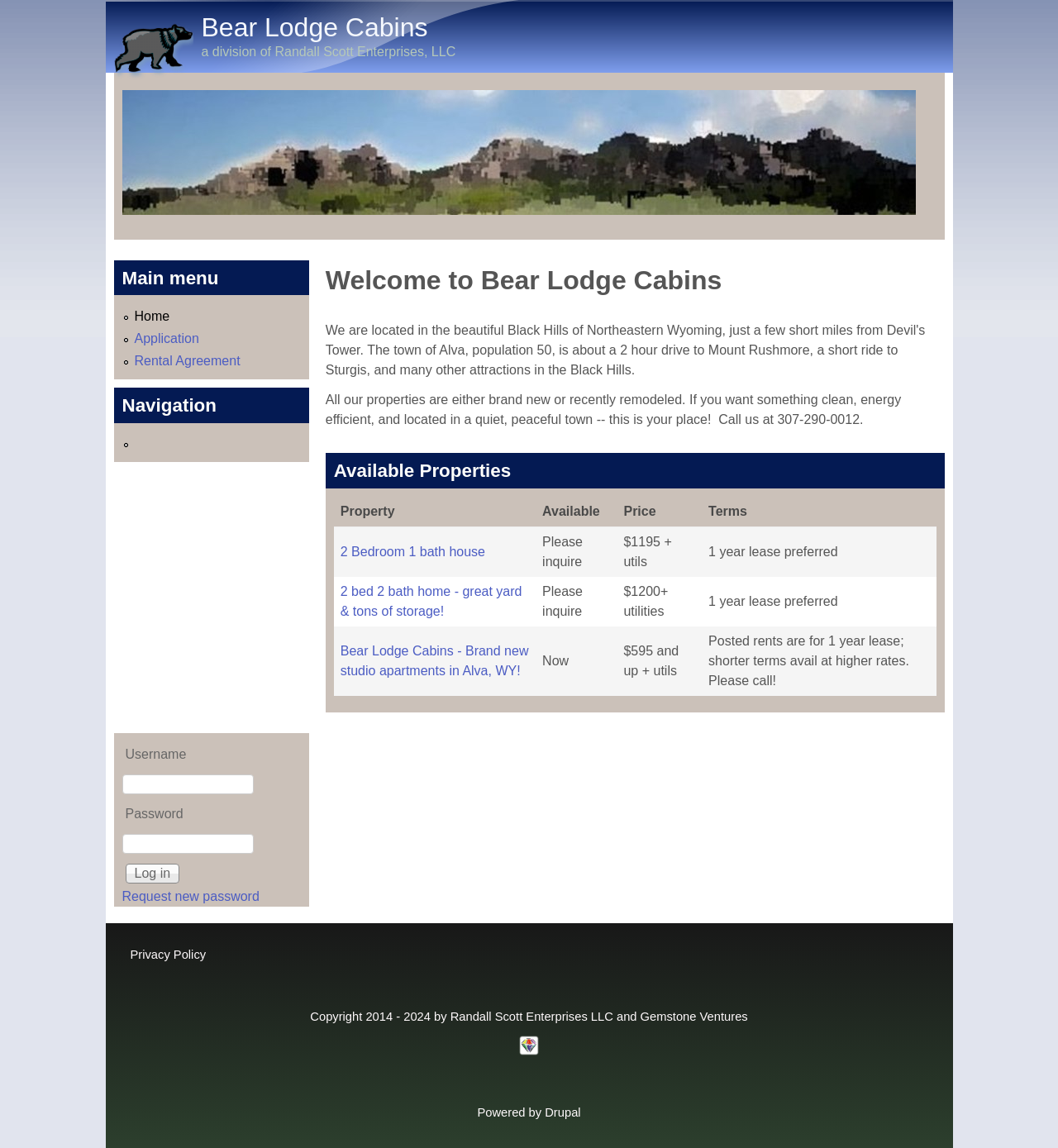Identify and provide the bounding box for the element described by: "Privacy Policy".

[0.115, 0.818, 0.202, 0.845]